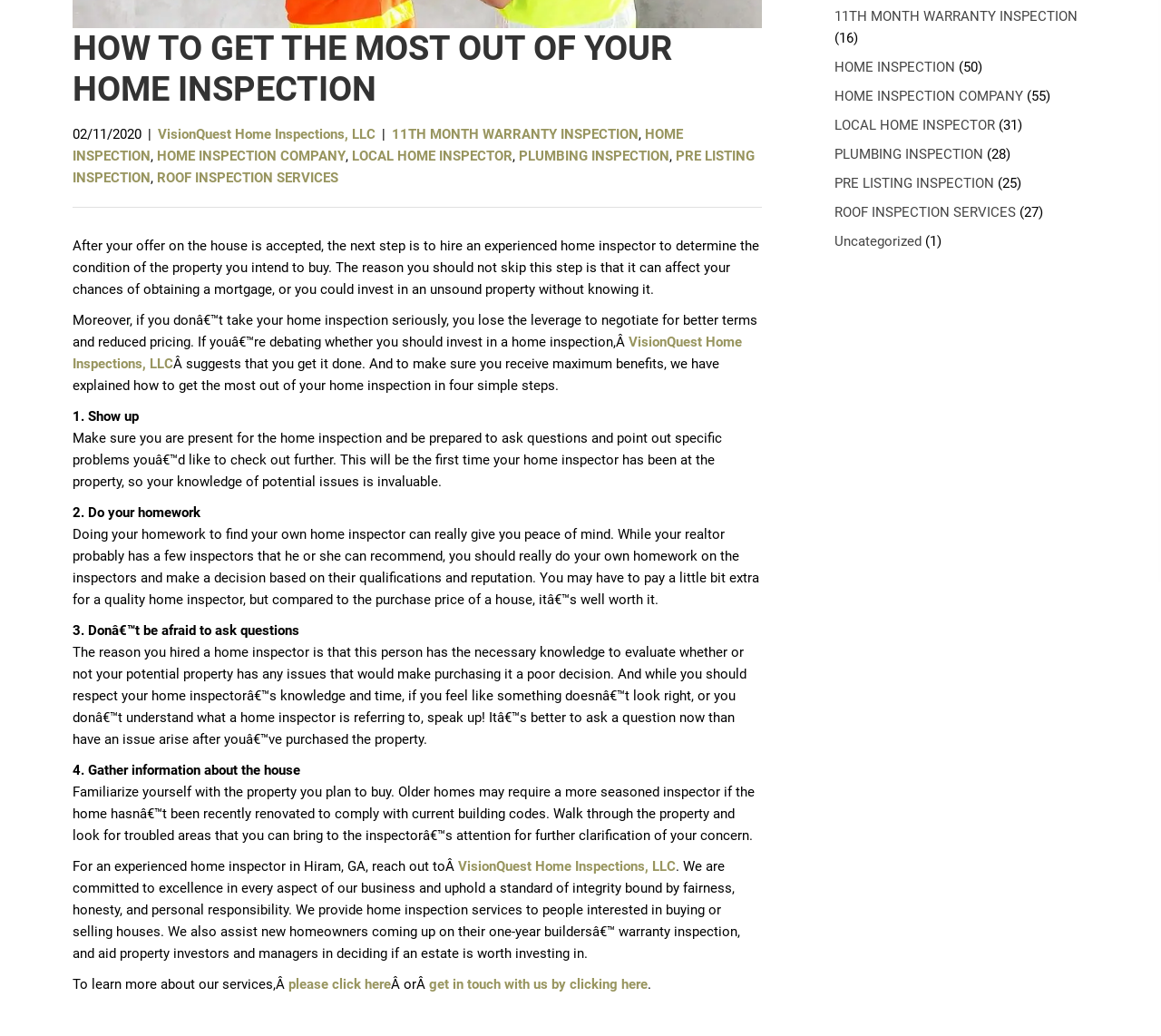Find and provide the bounding box coordinates for the UI element described with: "PRE LISTING INSPECTION".

[0.062, 0.143, 0.65, 0.18]